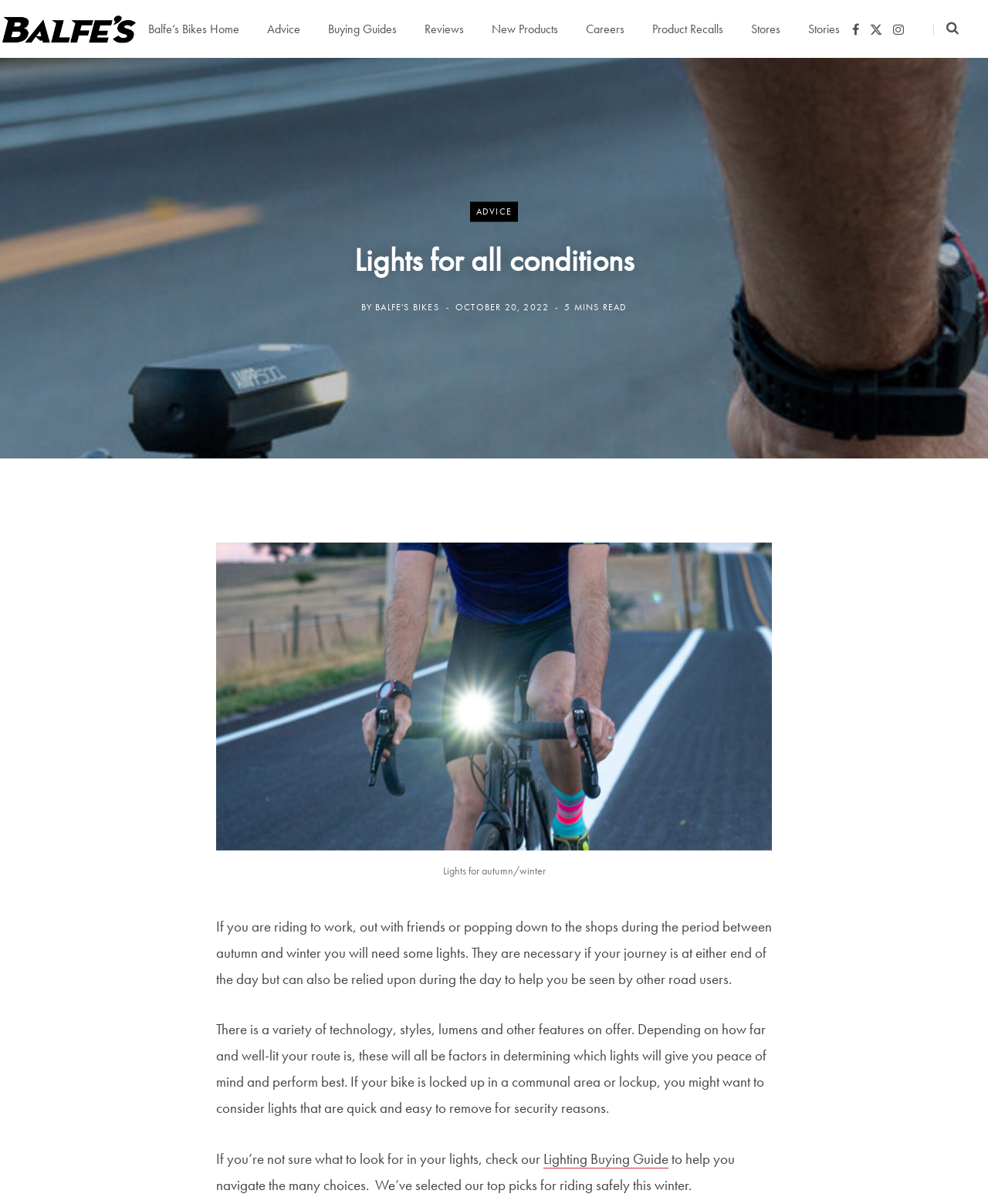Identify the primary heading of the webpage and provide its text.

Lights for all conditions